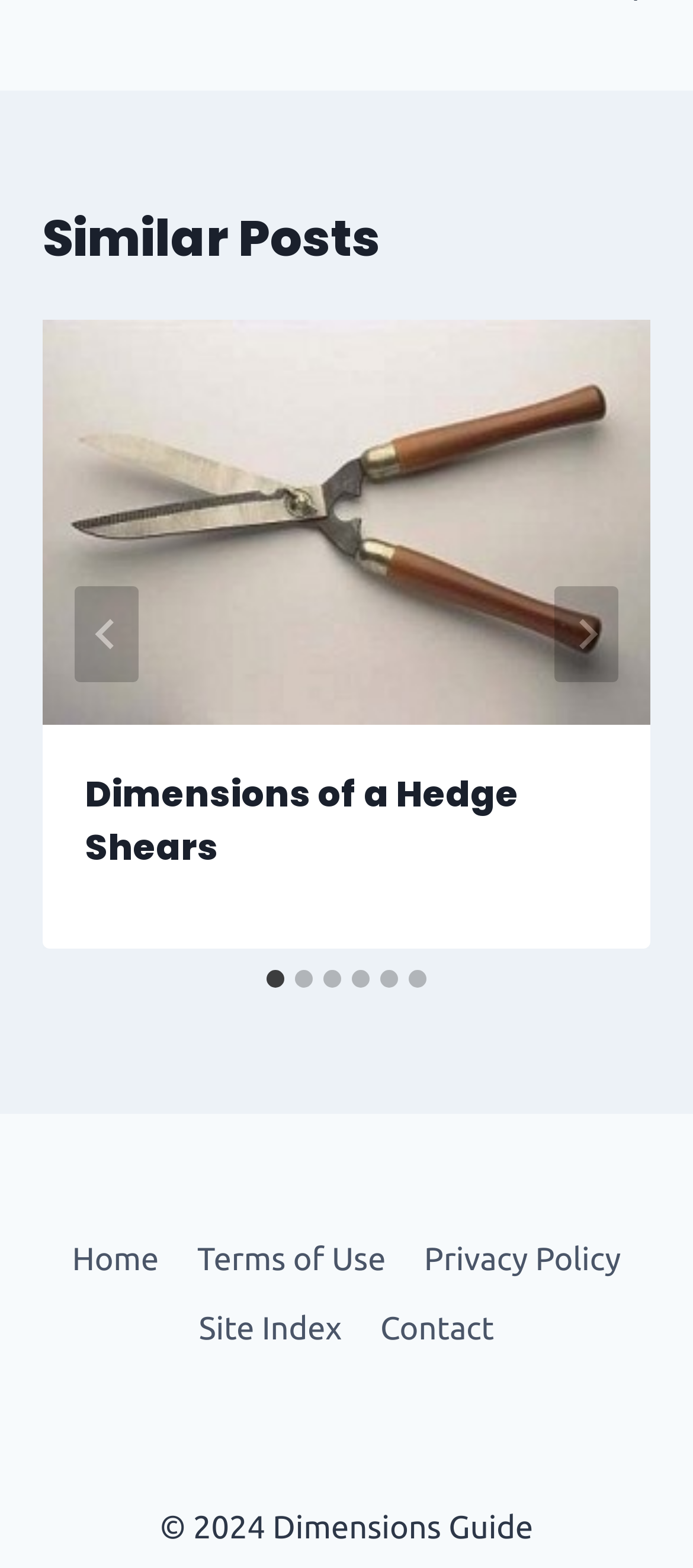How many navigation links are there in the footer?
Can you provide an in-depth and detailed response to the question?

I counted the number of link elements inside the navigation element with the description 'Footer Navigation' and found that there are 5 links: 'Home', 'Terms of Use', 'Privacy Policy', 'Site Index', and 'Contact'.